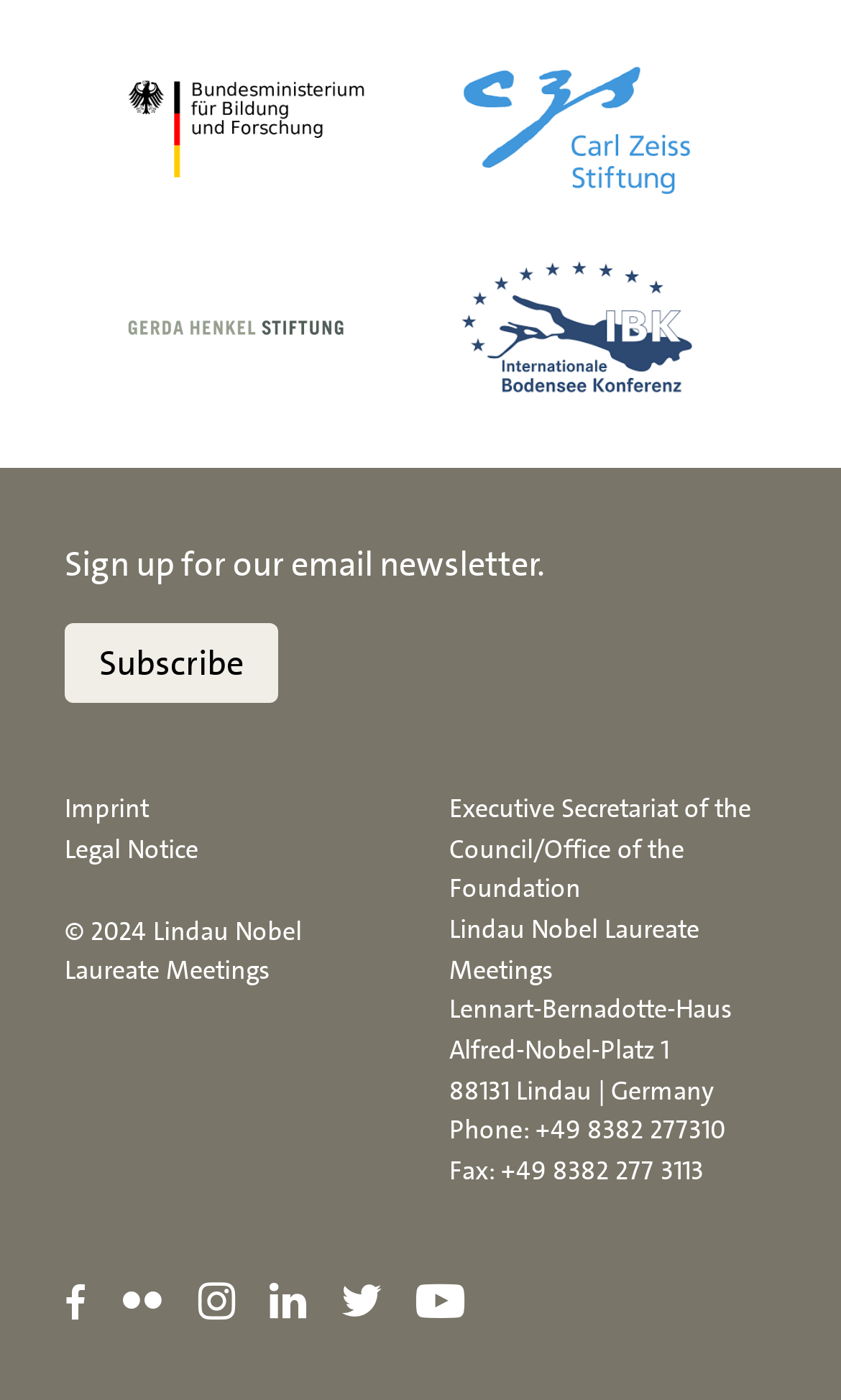What is the address of the Lindau Nobel Laureate Meetings?
Based on the screenshot, provide a one-word or short-phrase response.

Alfred-Nobel-Platz 1, 88131 Lindau | Germany